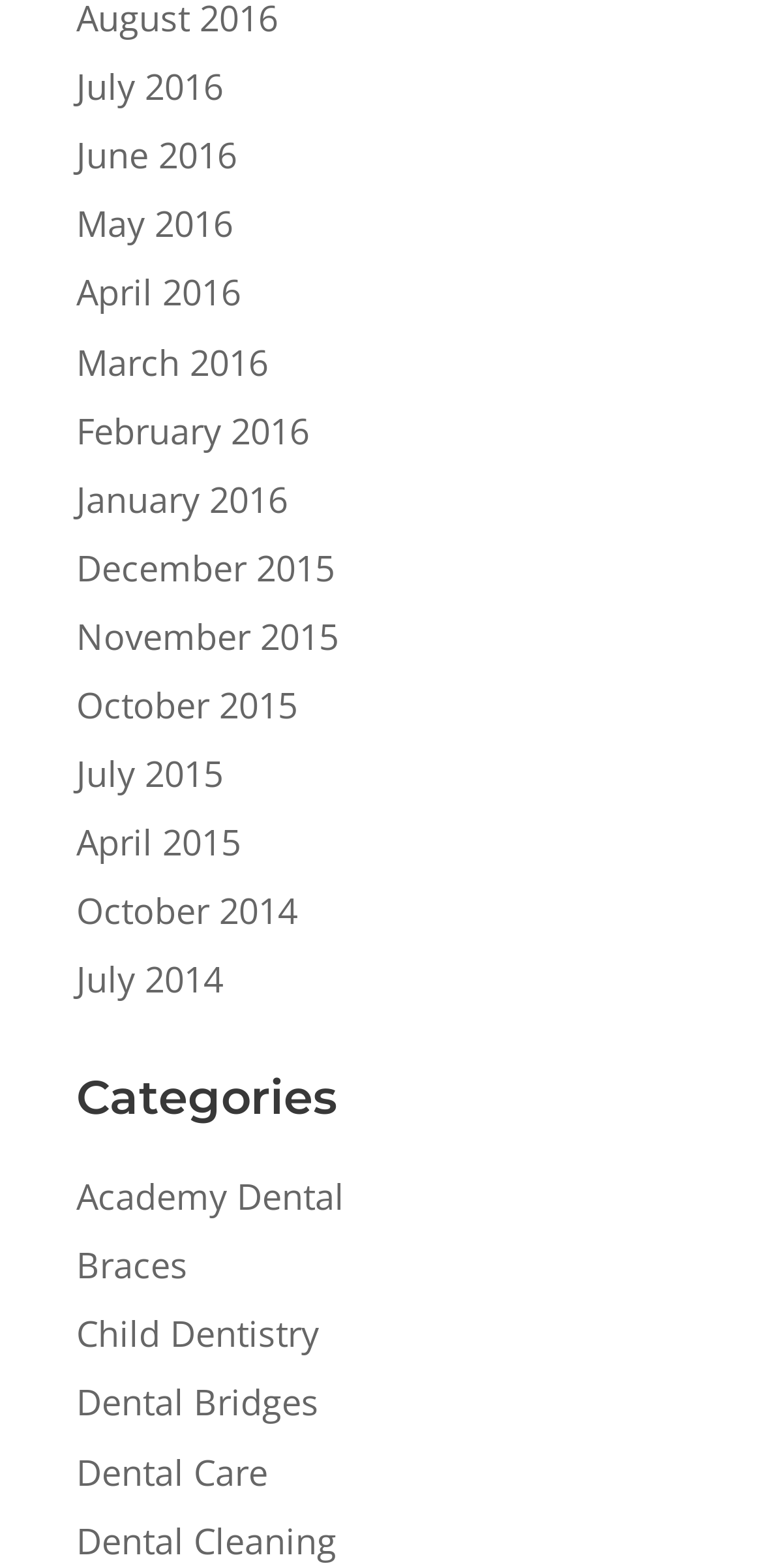Provide the bounding box coordinates of the HTML element this sentence describes: "Braces". The bounding box coordinates consist of four float numbers between 0 and 1, i.e., [left, top, right, bottom].

[0.1, 0.606, 0.246, 0.636]